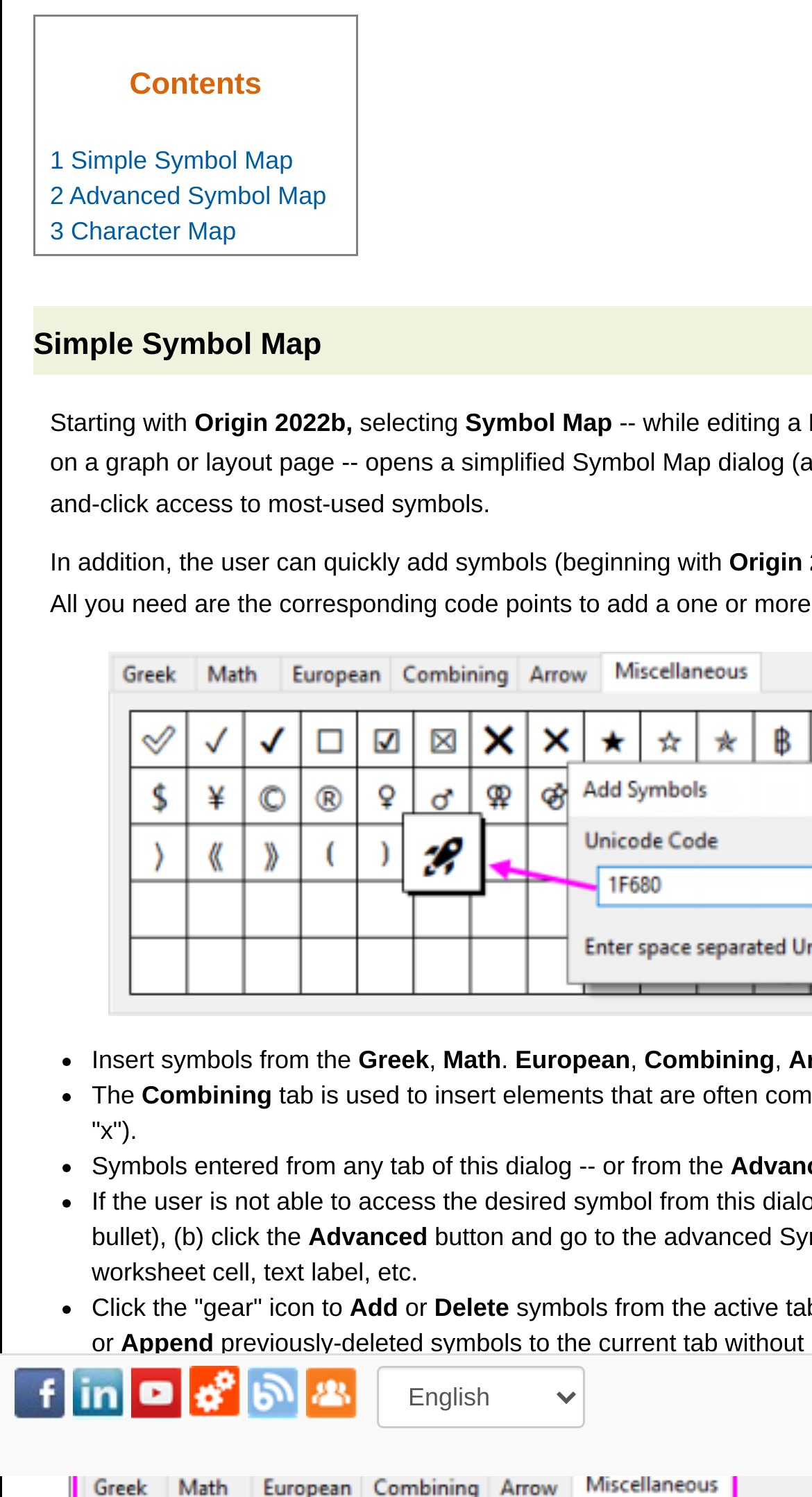Identify the bounding box for the UI element described as: "title="File Exchange"". Ensure the coordinates are four float numbers between 0 and 1, formatted as [left, top, right, bottom].

[0.231, 0.912, 0.297, 0.949]